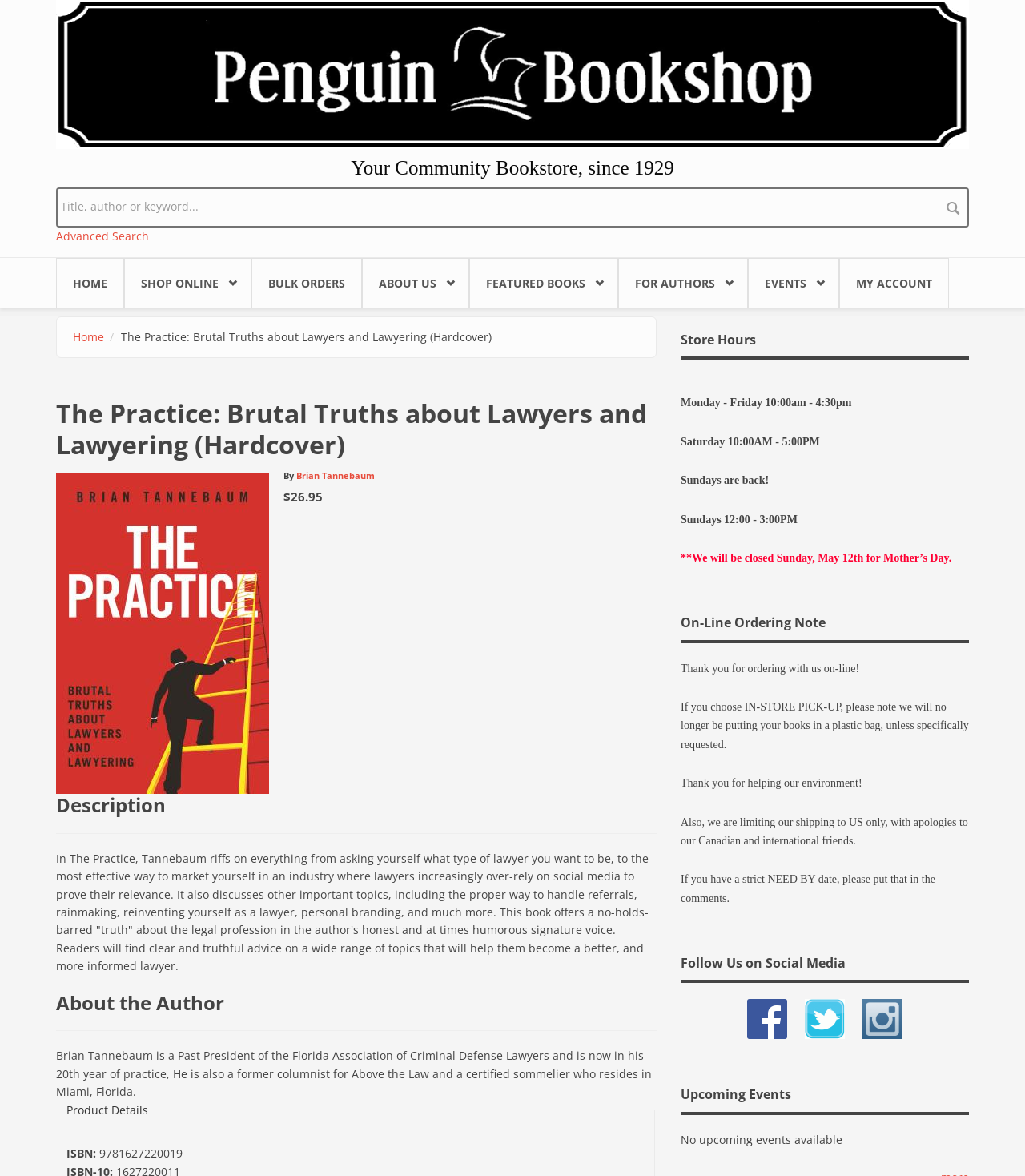Find the bounding box coordinates of the UI element according to this description: "Home".

[0.071, 0.28, 0.102, 0.293]